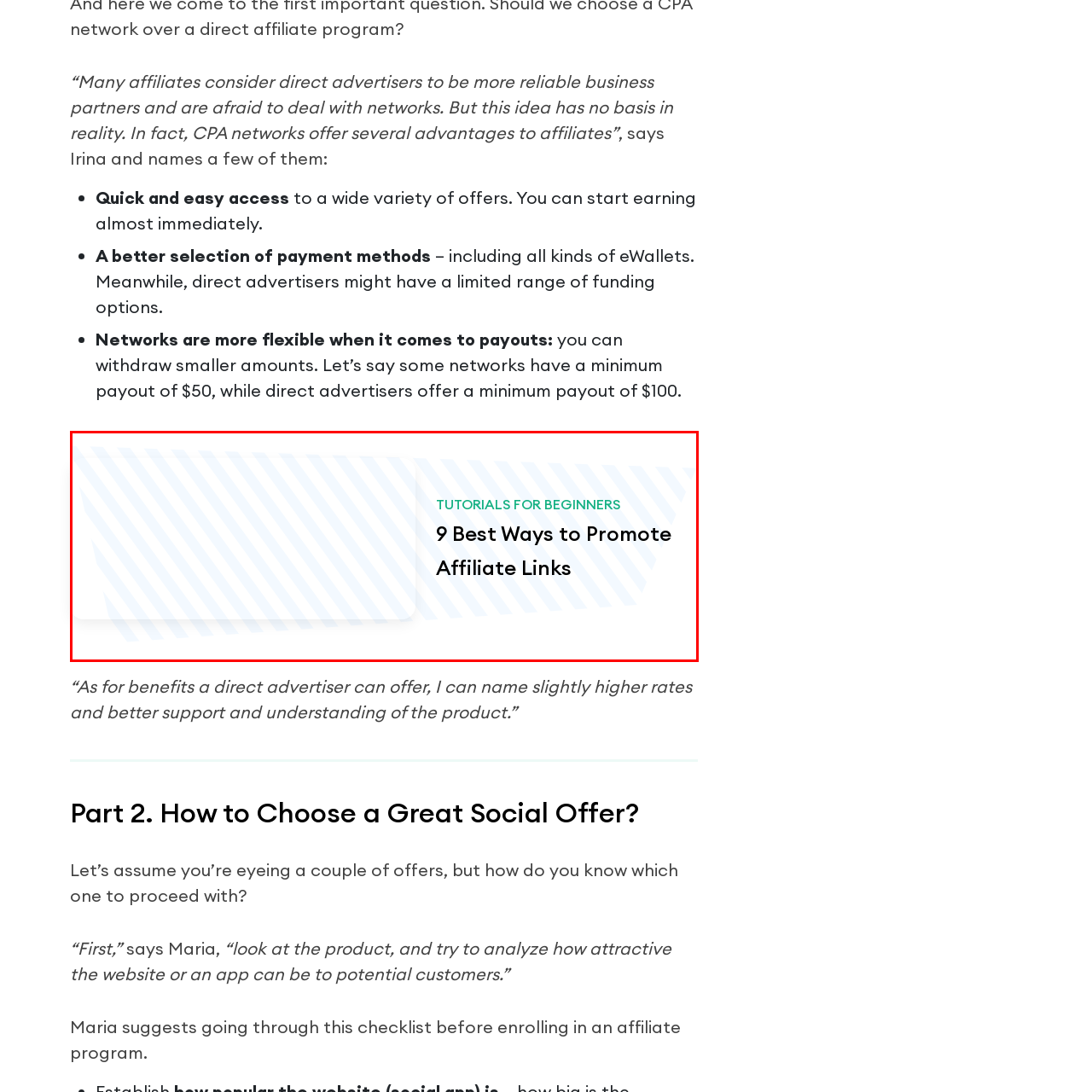Pay attention to the red boxed area, What design element adds a modern aesthetic to the graphic? Provide a one-word or short phrase response.

Soft diagonal lines